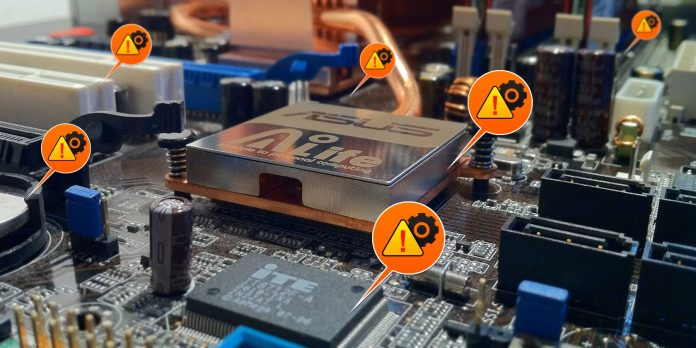Formulate a detailed description of the image content.

This image showcases a close-up view of a computer motherboard, prominently featuring an ASUS chip with the label "A1nity." Surrounding the chip are several warning icons, each marked with an exclamation point, indicating potential issues or alerts related to the drivers or components. The motherboard is populated with various electronic components, including capacitors and connectors, typical of a PC's internal workings. This visual serves as a reminder of the importance of maintaining updated drivers to ensure optimal performance and stability for the system, as outdated or problematic drivers can lead to malfunctions and decrease overall functionality.